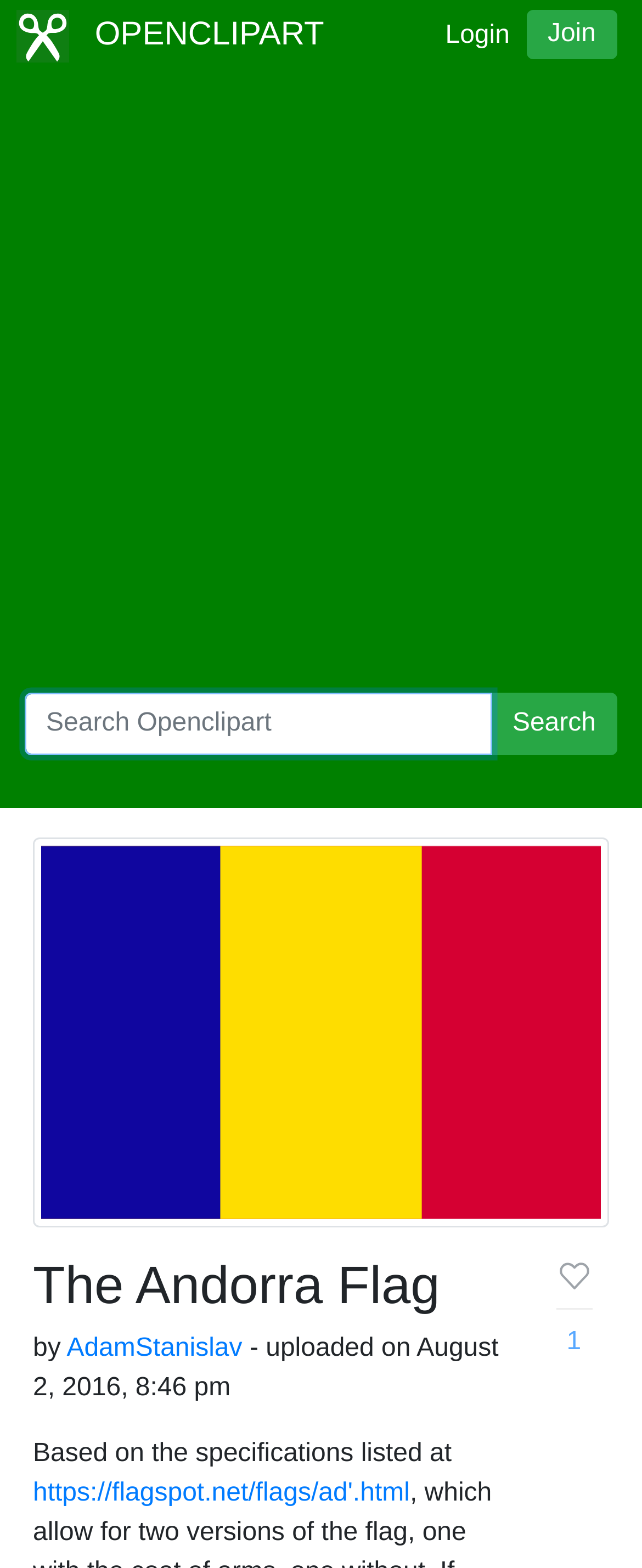Pinpoint the bounding box coordinates of the clickable element needed to complete the instruction: "Join Openclipart". The coordinates should be provided as four float numbers between 0 and 1: [left, top, right, bottom].

[0.82, 0.007, 0.962, 0.038]